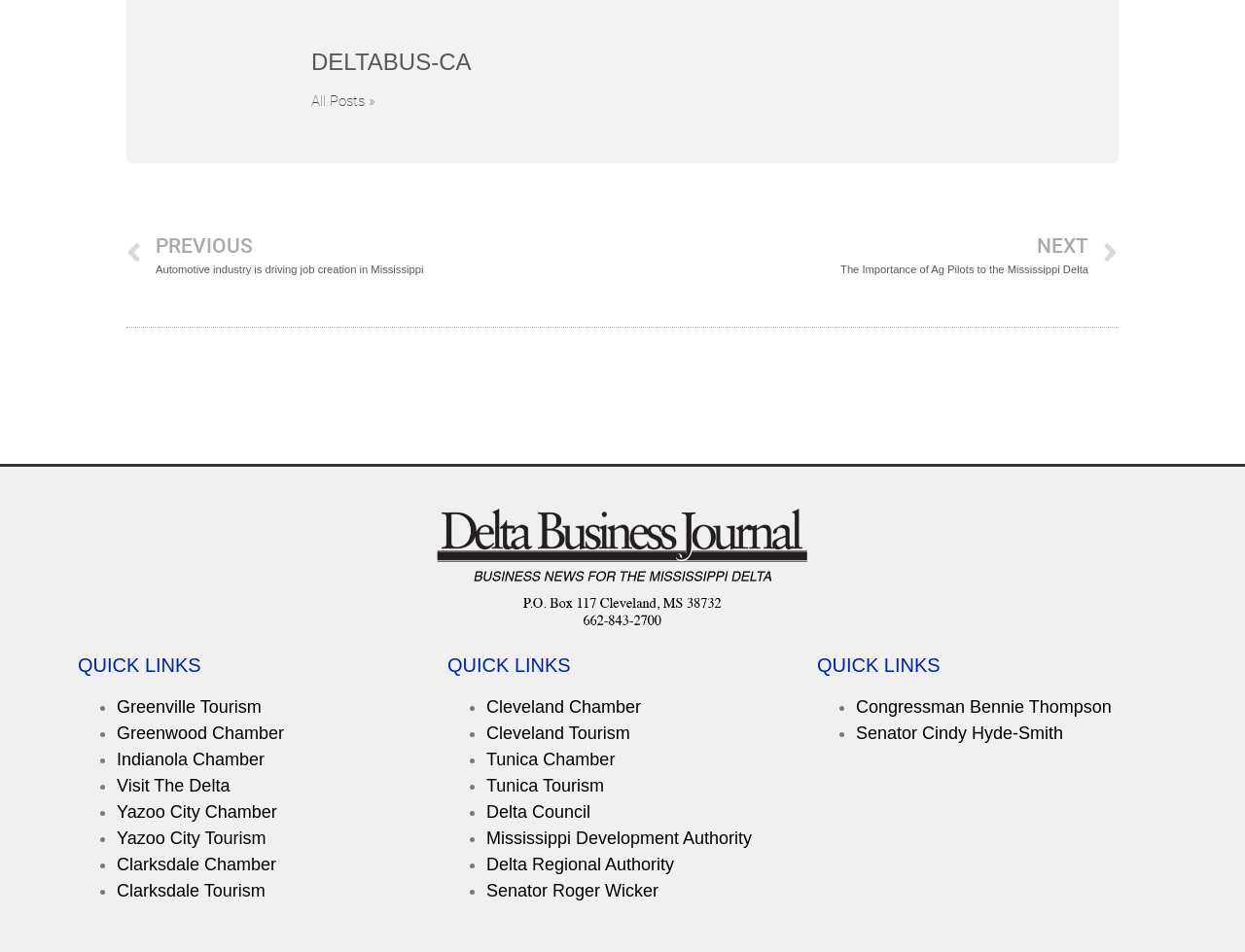Locate the bounding box coordinates of the area where you should click to accomplish the instruction: "Read the QUICK LINKS section".

[0.062, 0.689, 0.344, 0.709]